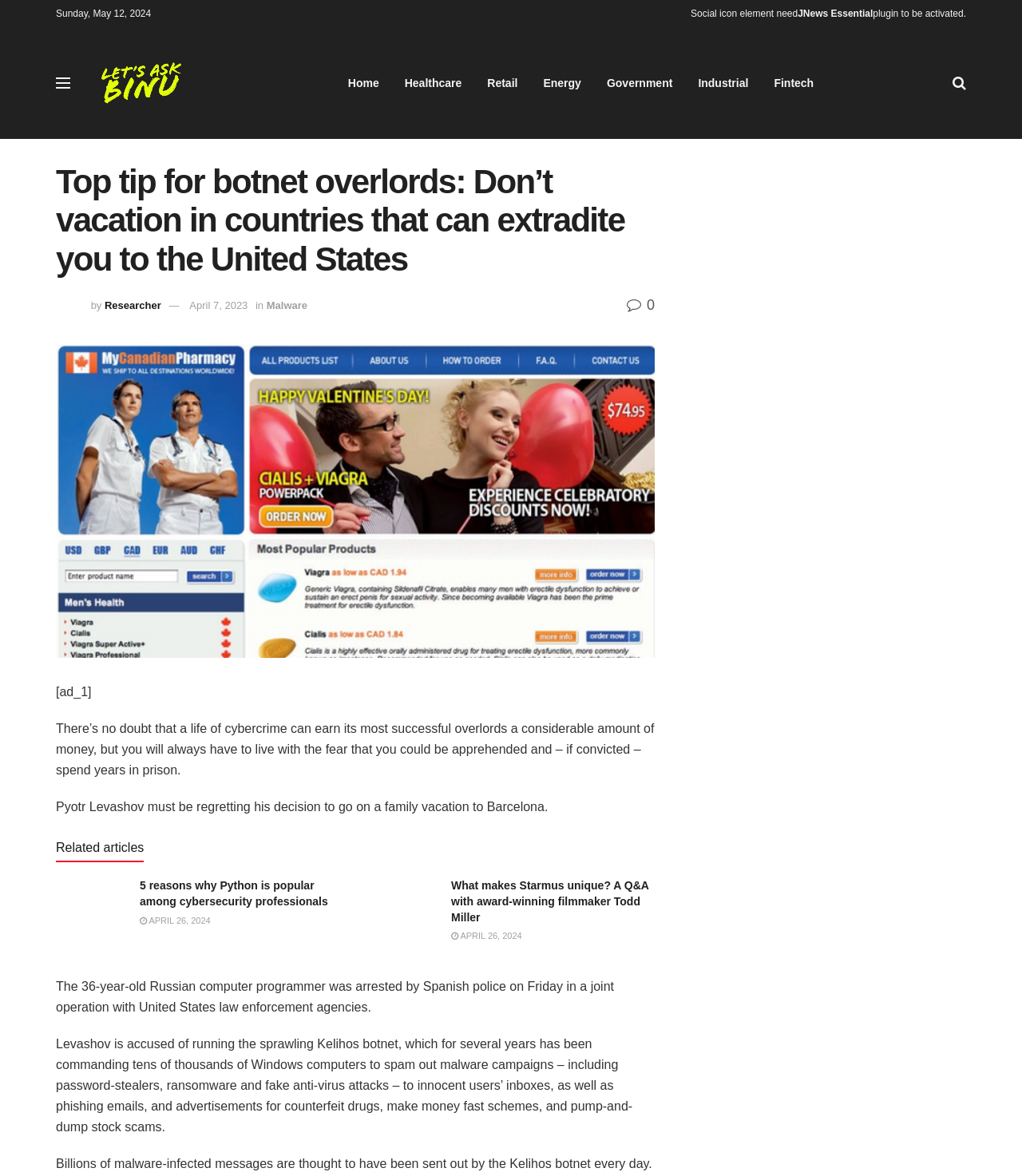Please identify the bounding box coordinates of the element I should click to complete this instruction: 'Click the 'What makes Starmus unique? A Q&A with award-winning filmmaker Todd Miller' article'. The coordinates should be given as four float numbers between 0 and 1, like this: [left, top, right, bottom].

[0.441, 0.747, 0.641, 0.787]